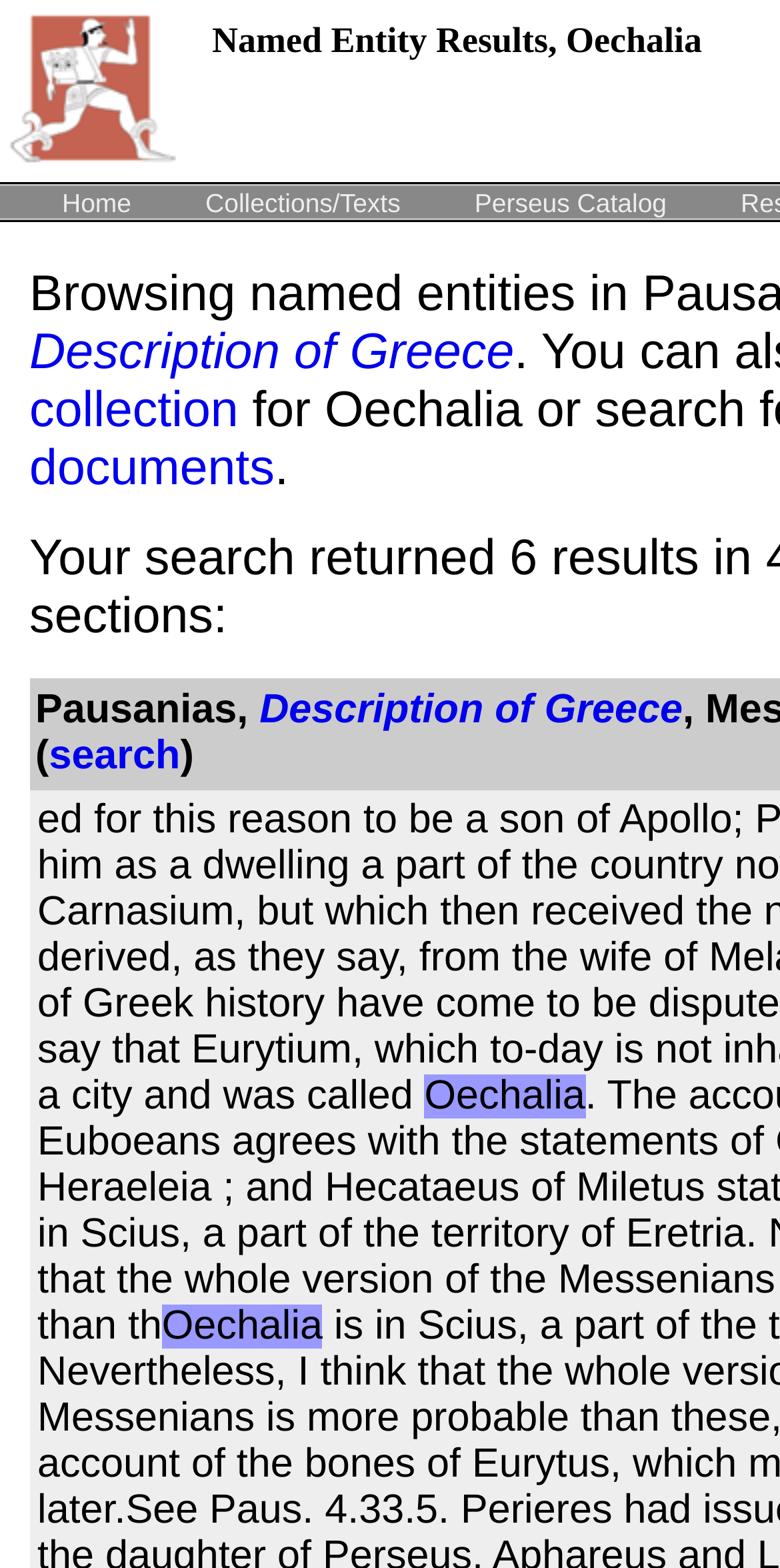What is the text next to the link 'Description of Greece'?
Look at the image and answer with only one word or phrase.

Pausanias,